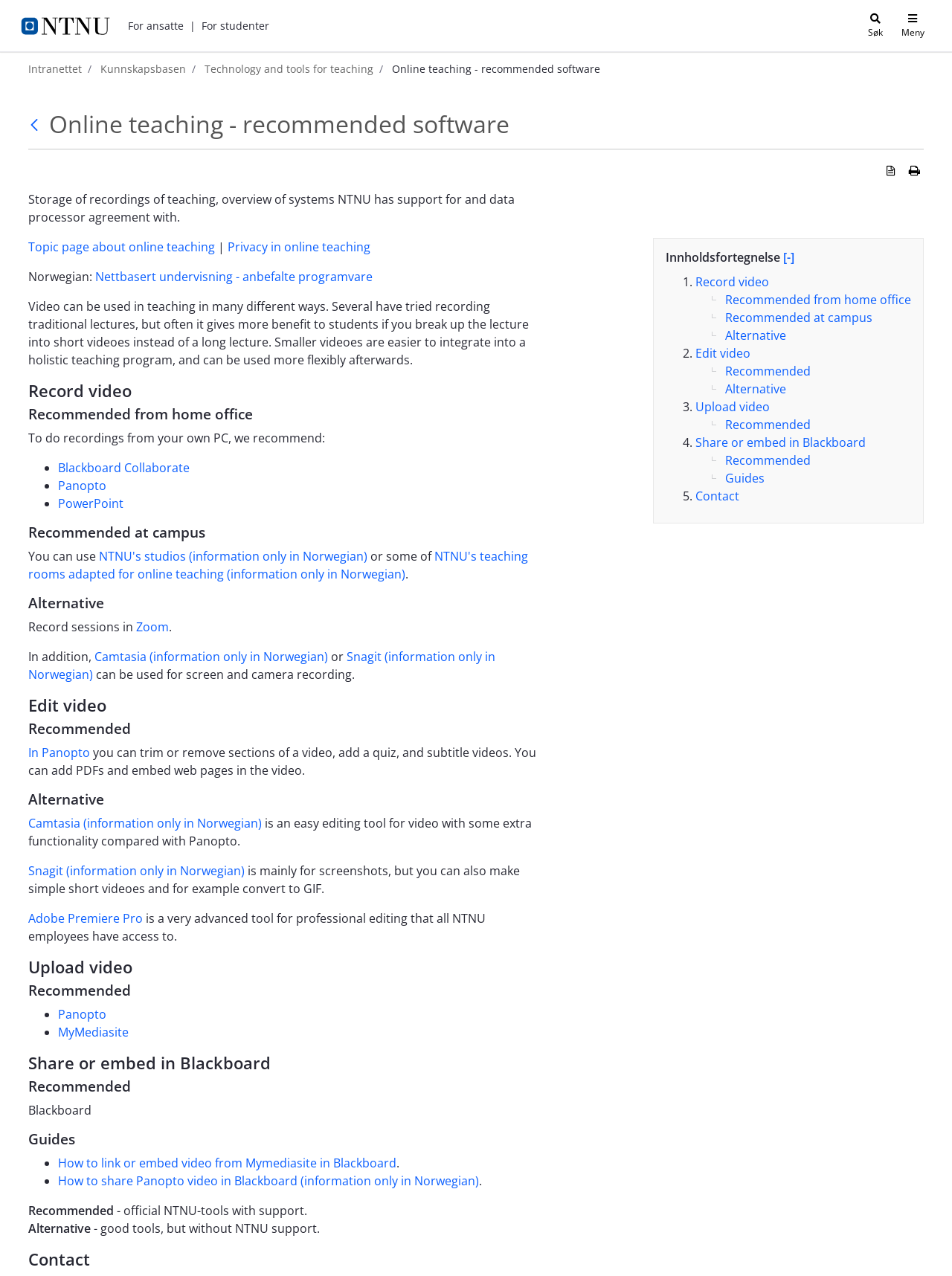Explain in detail what you observe on this webpage.

This webpage is about online teaching and recommended software at NTNU. At the top, there is a navigation menu with links to "Intranettet", "Kunnskapsbasen", and "Technology and tools for teaching". Below the navigation menu, there are three buttons: "For ansatte", "For studenter", and a search button. 

On the left side, there is a table of contents with links to different sections of the page, including "Record video", "Edit video", "Upload video", "Share or embed in Blackboard", and "Contact". 

The main content of the page is divided into several sections. The first section is about storing recordings of teaching and provides an overview of systems that NTNU has support for, as well as a data processor agreement. 

The next section is about recording videos, with recommended software for recording from home office, including Blackboard Collaborate, Panopto, and PowerPoint. There are also recommendations for recording at campus, including NTNU's studios and teaching rooms adapted for online teaching. Additionally, there are alternative options for recording sessions, such as Zoom, Camtasia, and Snagit. 

The following sections are about editing video, uploading video, sharing or embedding in Blackboard, and contacting for more information. Each section provides recommended software and tools for each task. 

Throughout the page, there are headings, links, and static text that provide more information and guidance on using technology for online teaching.